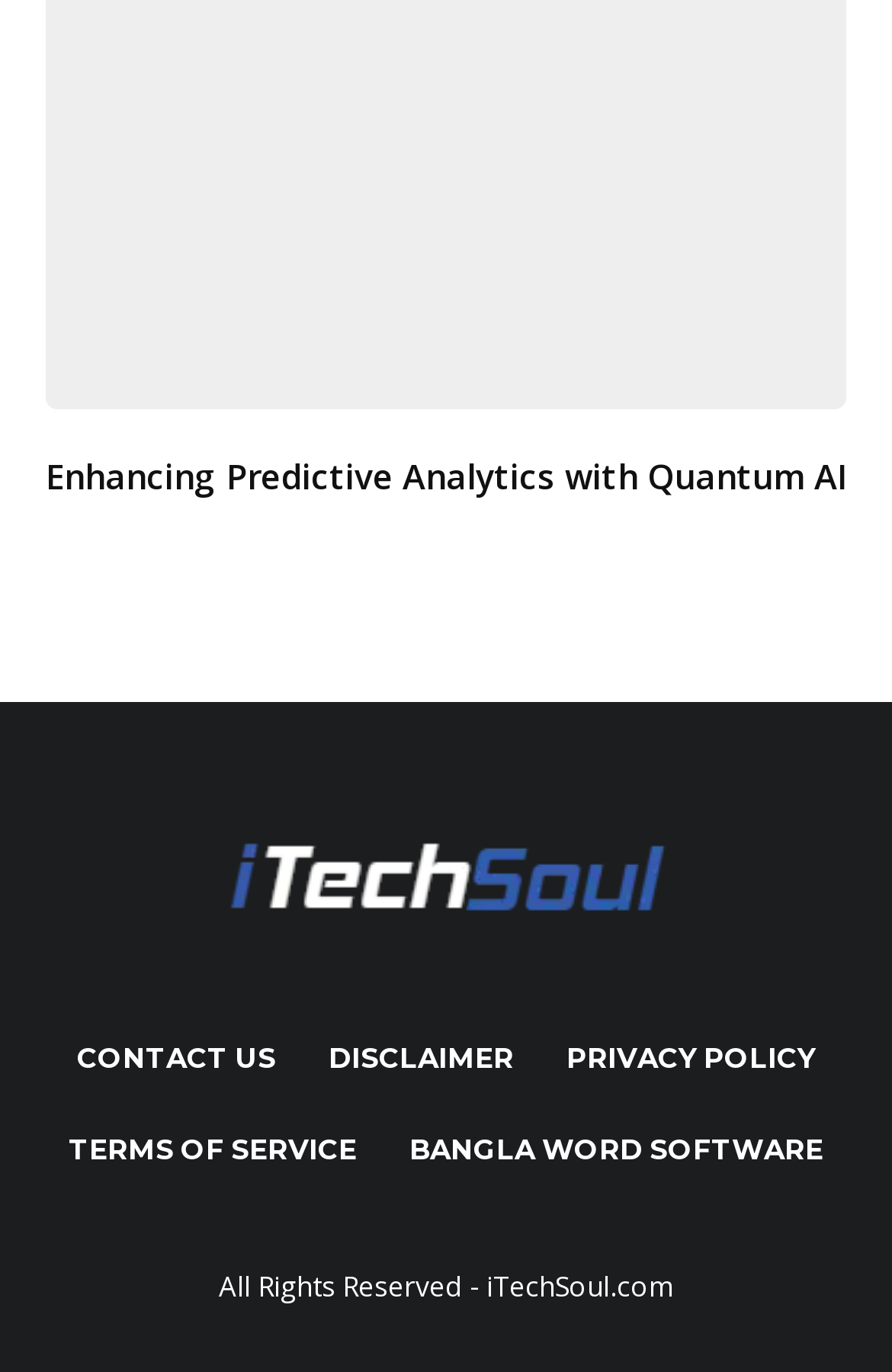For the following element description, predict the bounding box coordinates in the format (top-left x, top-left y, bottom-right x, bottom-right y). All values should be floating point numbers between 0 and 1. Description: Terms of Service

[0.077, 0.822, 0.4, 0.855]